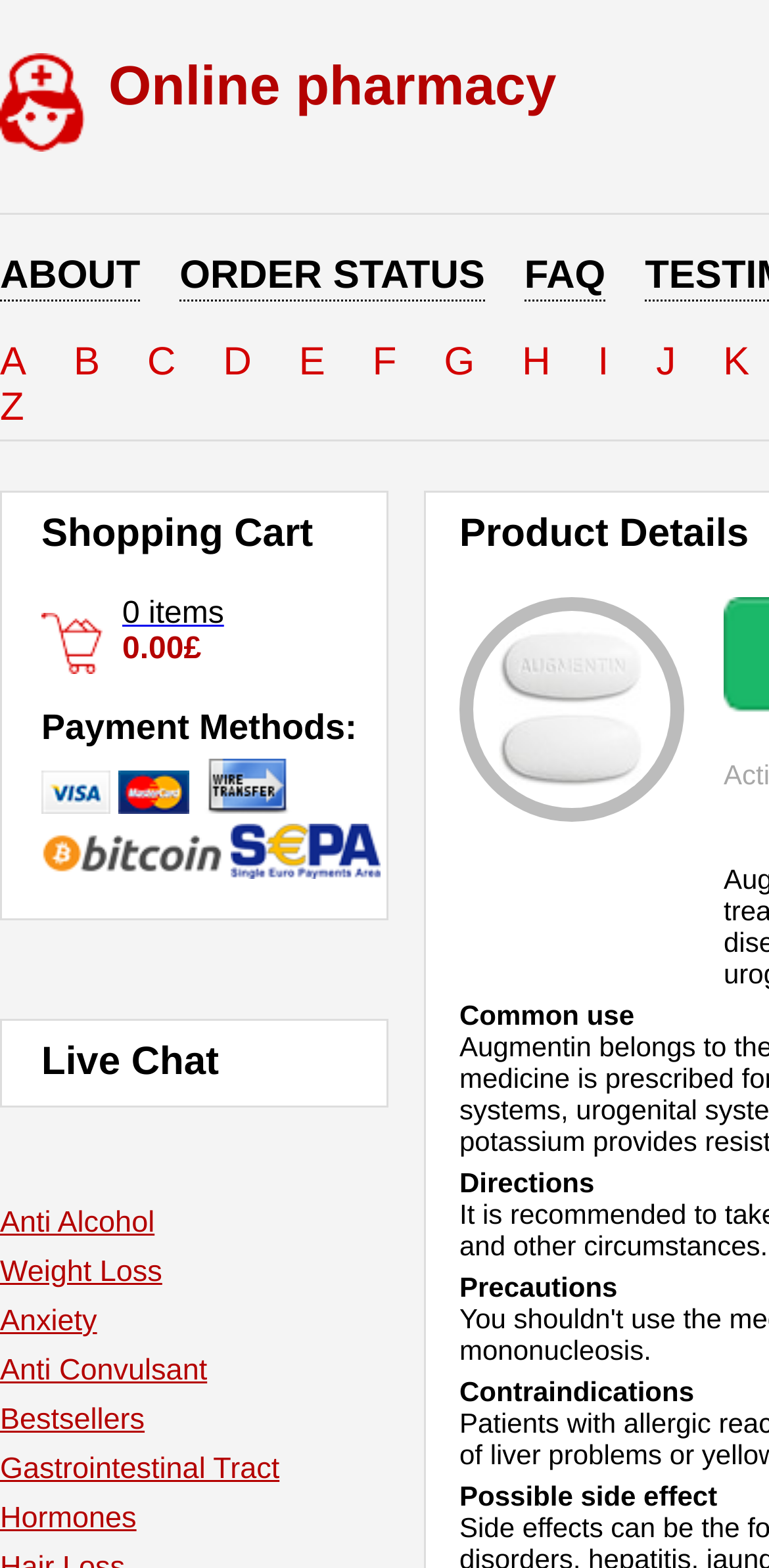Based on the element description K, identify the bounding box of the UI element in the given webpage screenshot. The coordinates should be in the format (top-left x, top-left y, bottom-right x, bottom-right y) and must be between 0 and 1.

[0.94, 0.217, 0.975, 0.245]